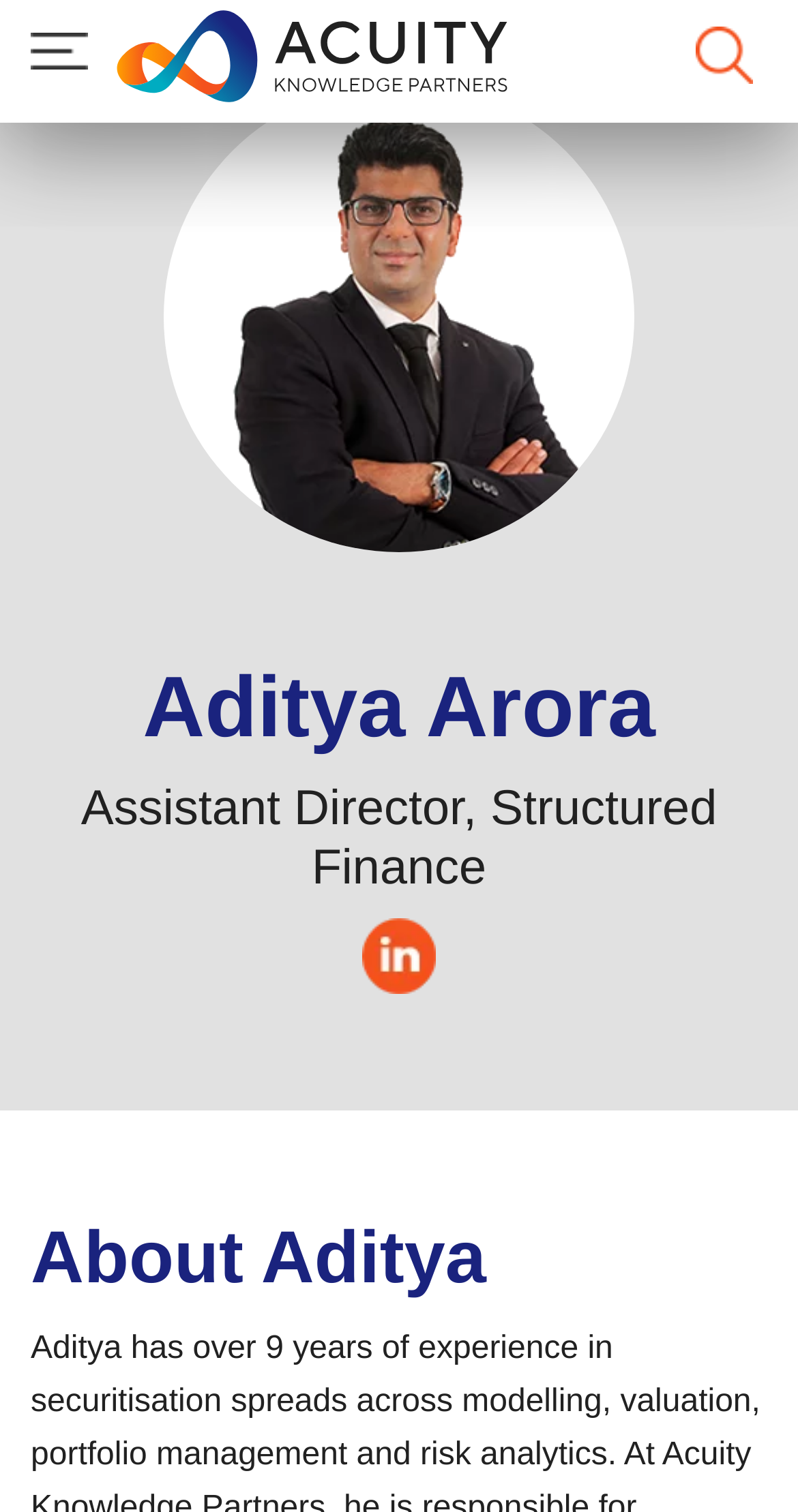Using the information shown in the image, answer the question with as much detail as possible: What is the name of the company Aditya works for?

I found the answer by looking at the link element that is located at the top of the page, which contains the company name 'Acuity Knowledge Partners'.